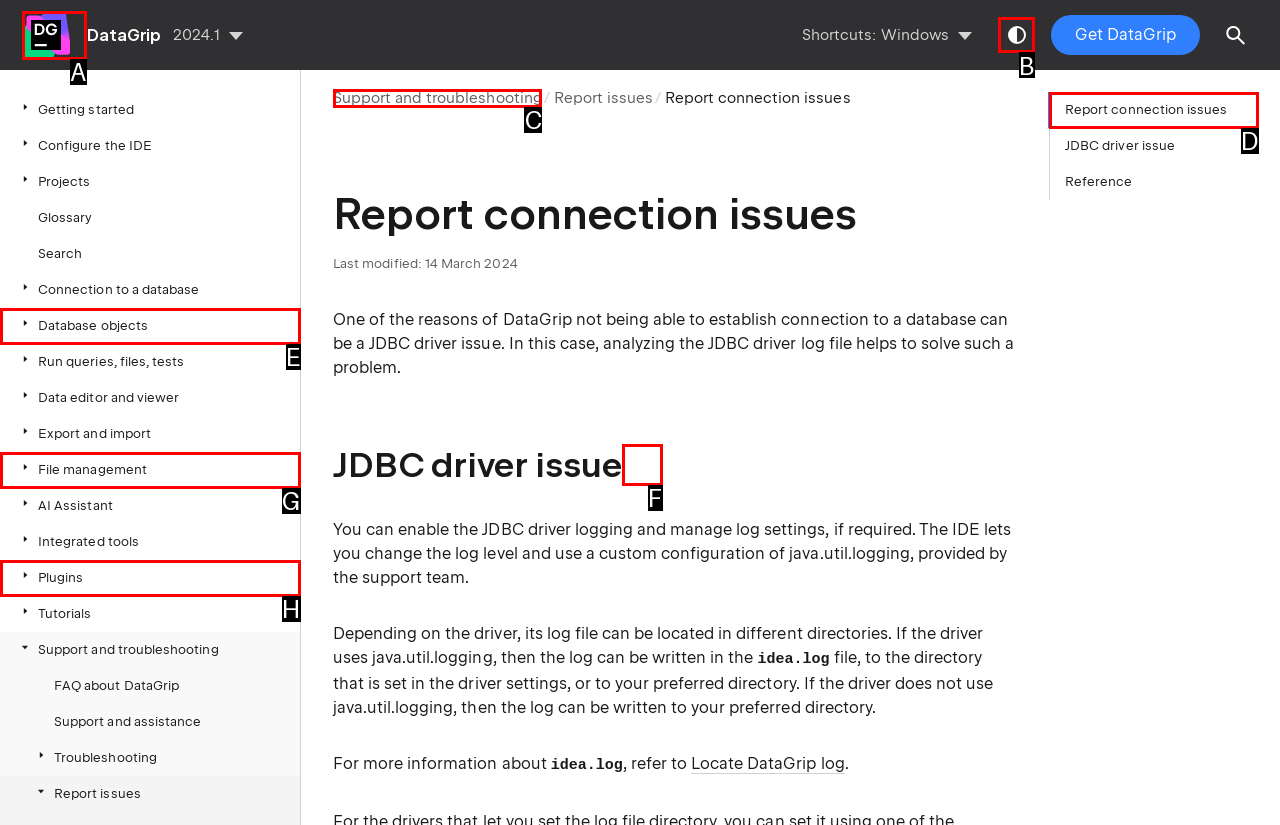Determine the letter of the UI element that you need to click to perform the task: Switch theme.
Provide your answer with the appropriate option's letter.

B